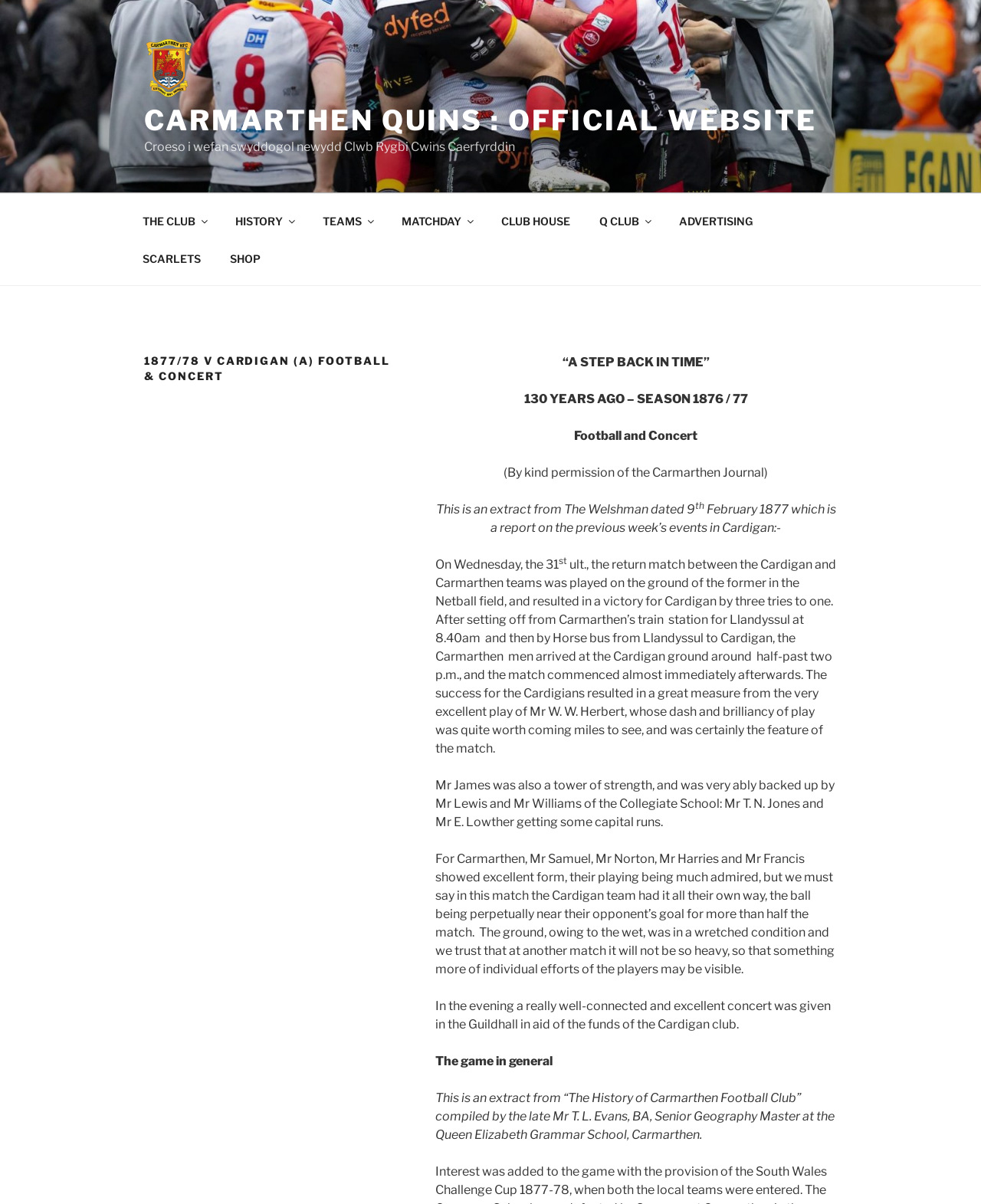Please identify the bounding box coordinates of the element I need to click to follow this instruction: "Click the 'CLUB HOUSE' link".

[0.497, 0.168, 0.595, 0.199]